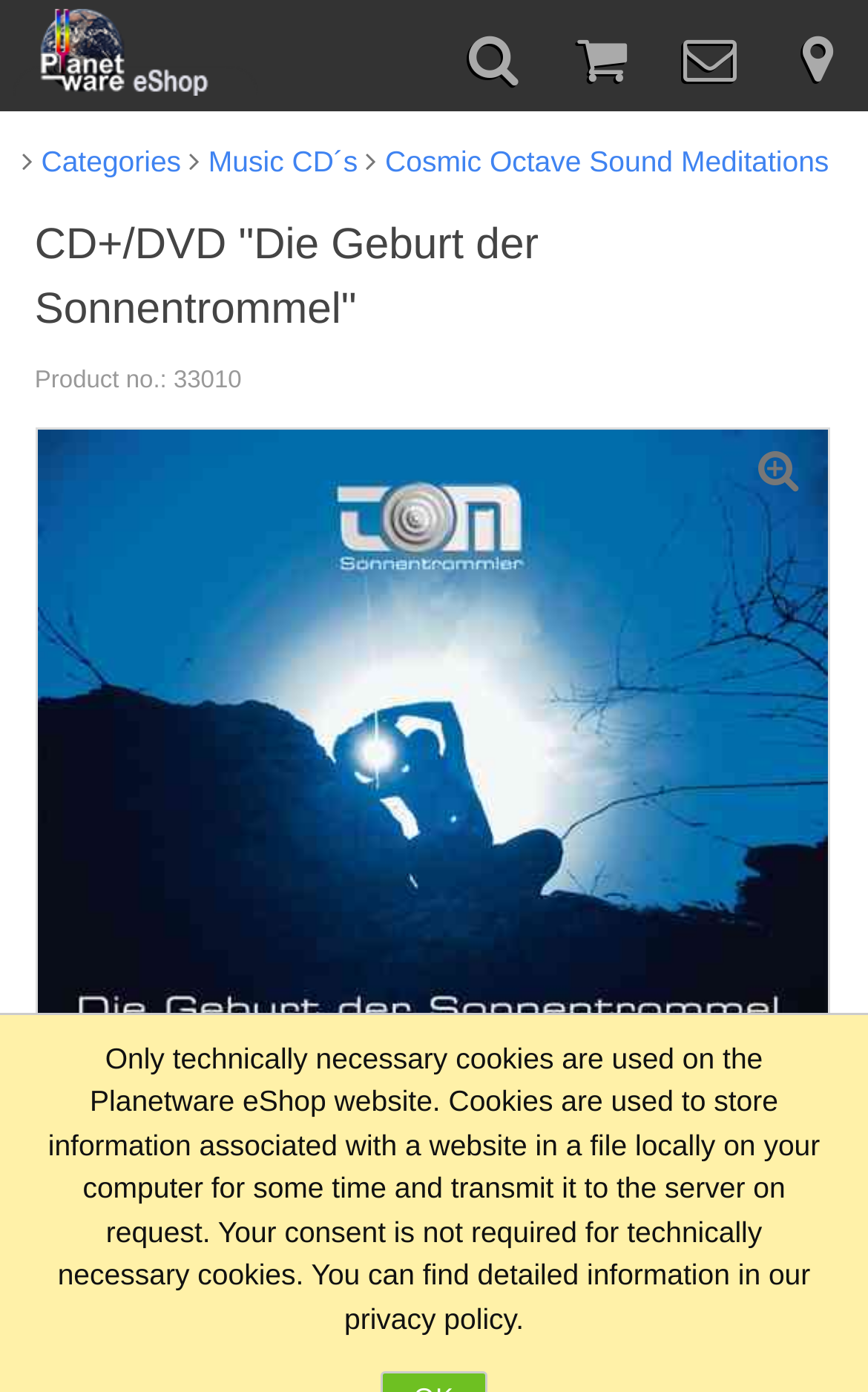Use the details in the image to answer the question thoroughly: 
What is the product number of CD+/DVD 'Die Geburt der Sonnentrommel'?

I found the product number by looking at the text 'Product no.: 33010' which is located below the heading 'CD+/DVD 'Die Geburt der Sonnentrommel''.